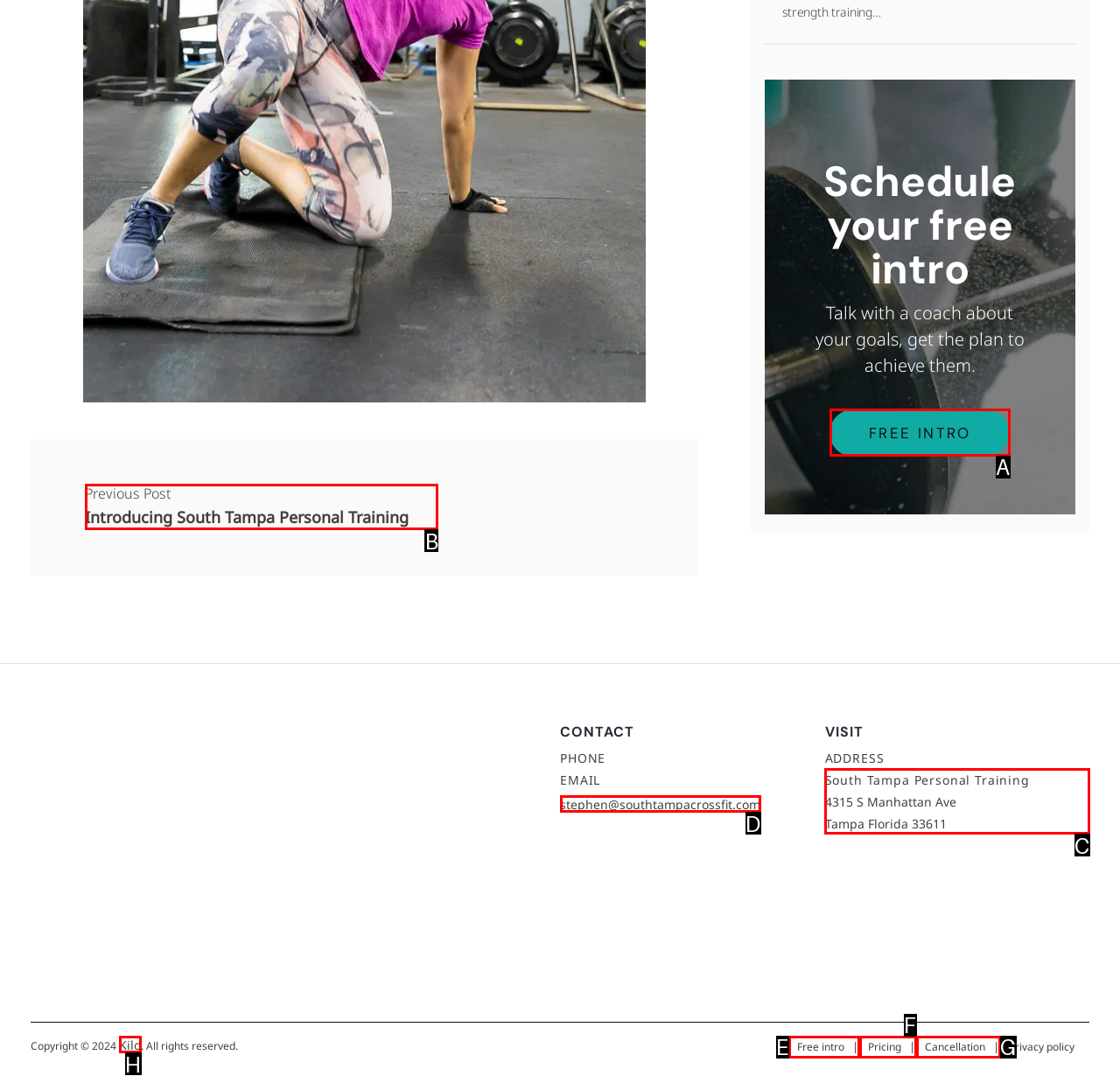Determine which option fits the following description: stephen@southtampacrossfit.com
Answer with the corresponding option's letter directly.

D